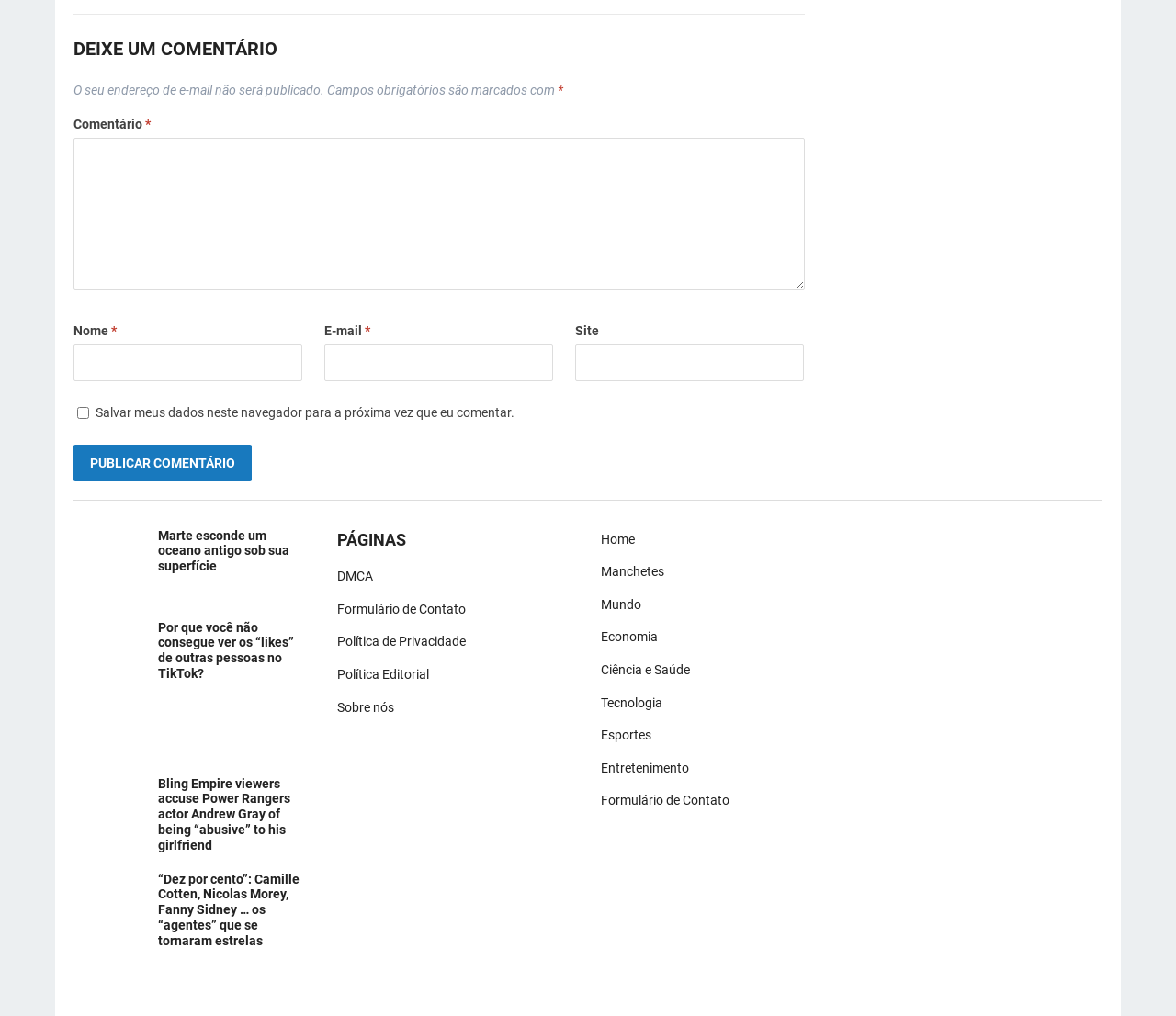How many LayoutTables are present on the webpage?
Please answer the question with a detailed and comprehensive explanation.

There are four LayoutTables present on the webpage, each containing a link to a different article or news story.